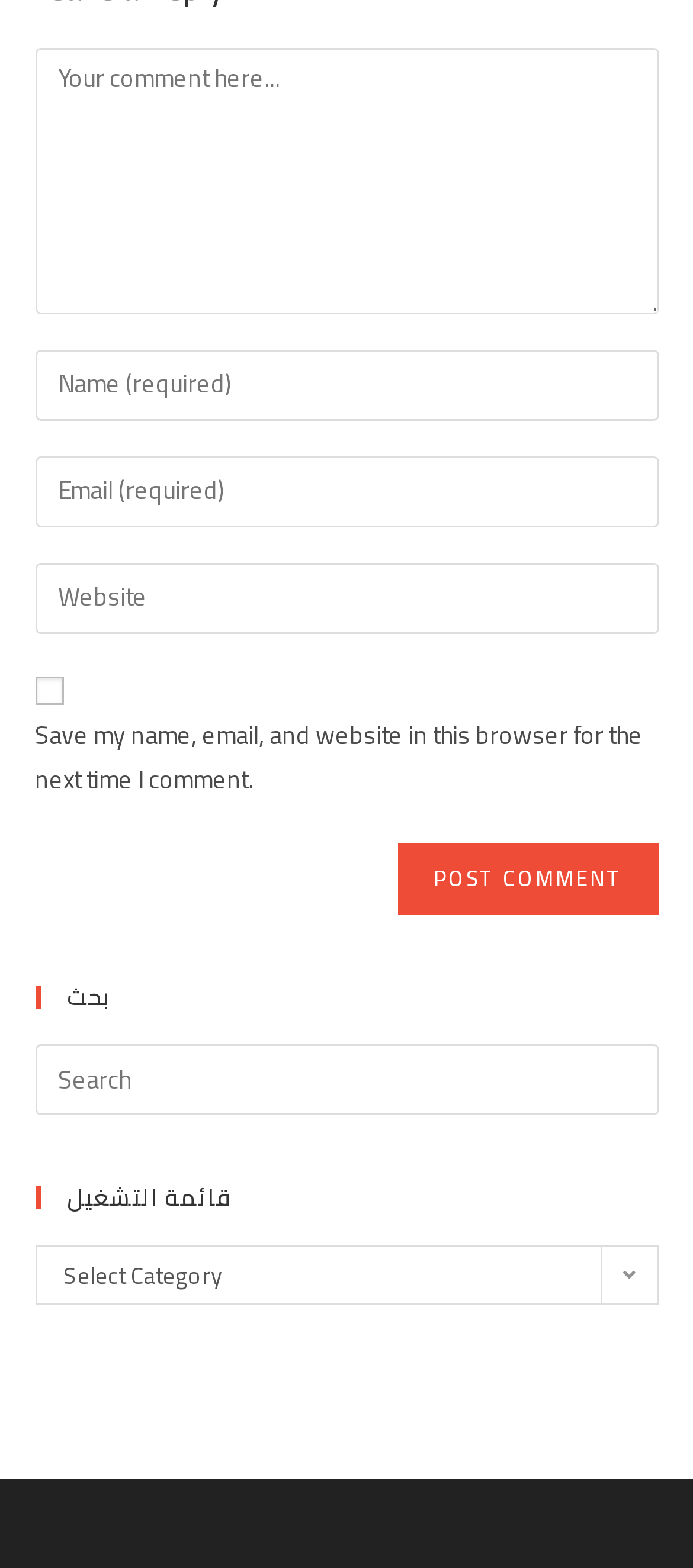How many textboxes are there for commenting?
Please ensure your answer is as detailed and informative as possible.

I counted the number of textboxes in the commenting section, which are 'Comment', 'Enter your name or username to comment', 'Enter your email address to comment', and 'Enter your website URL (optional)'. Therefore, there are 4 textboxes.